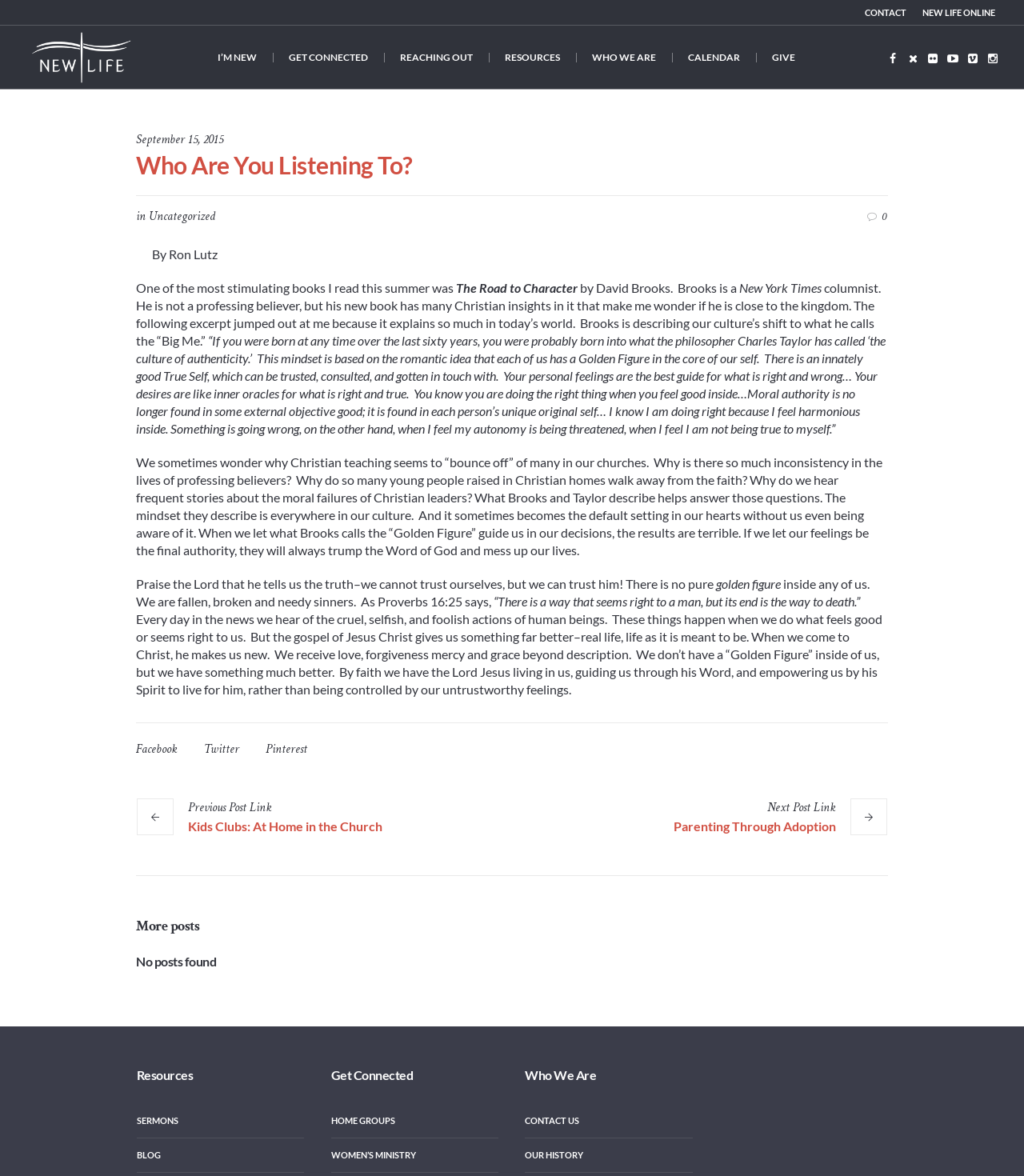Can you look at the image and give a comprehensive answer to the question:
What is the category of the article?

I found the category of the article by looking at the link element with the text 'Uncategorized' below the article title.